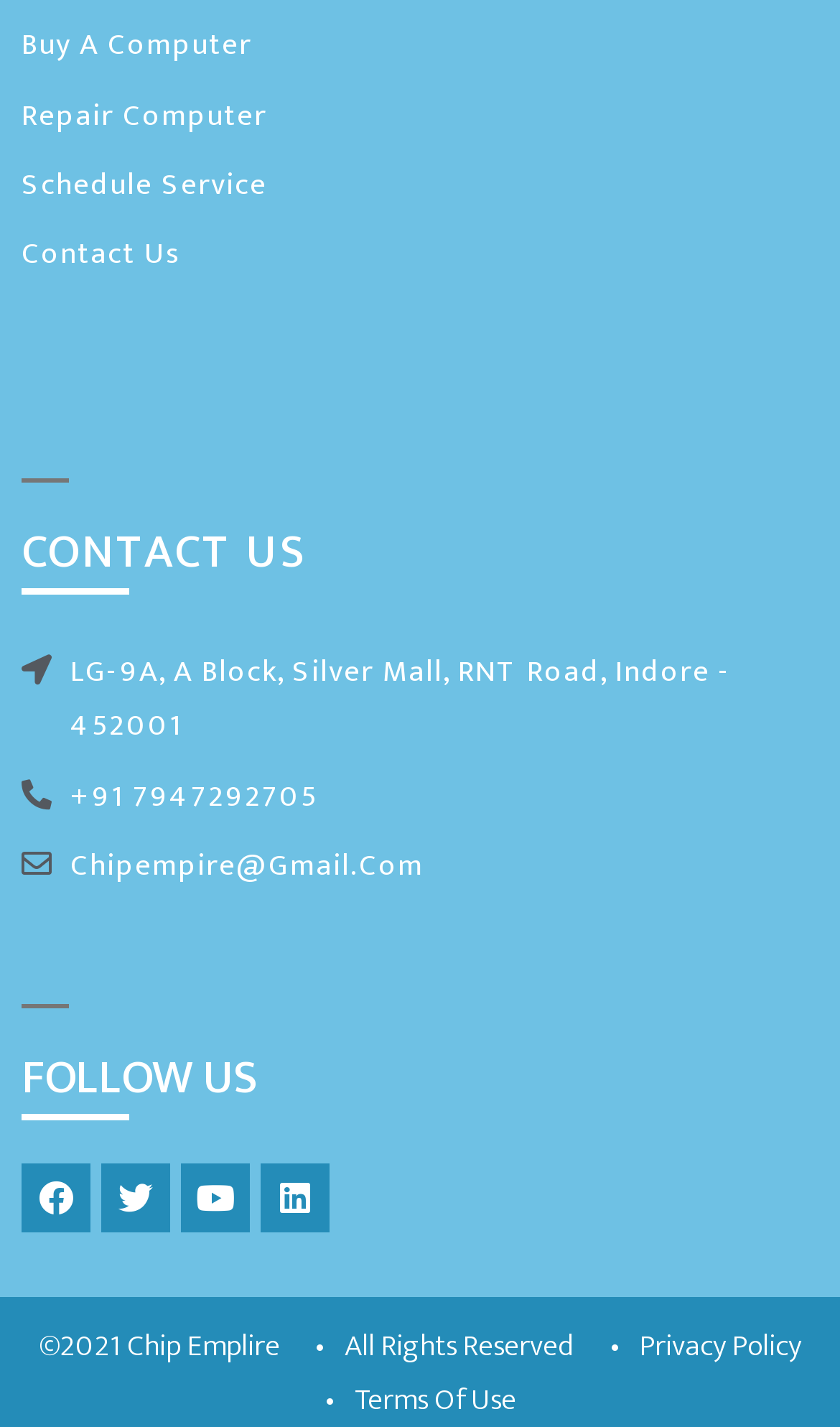How many social media platforms are listed?
Please ensure your answer is as detailed and informative as possible.

I counted the number of link elements that contain social media platform icons and names, which are Facebook, Twitter, Youtube, and Linkedin, and found that there are 4 social media platforms listed.